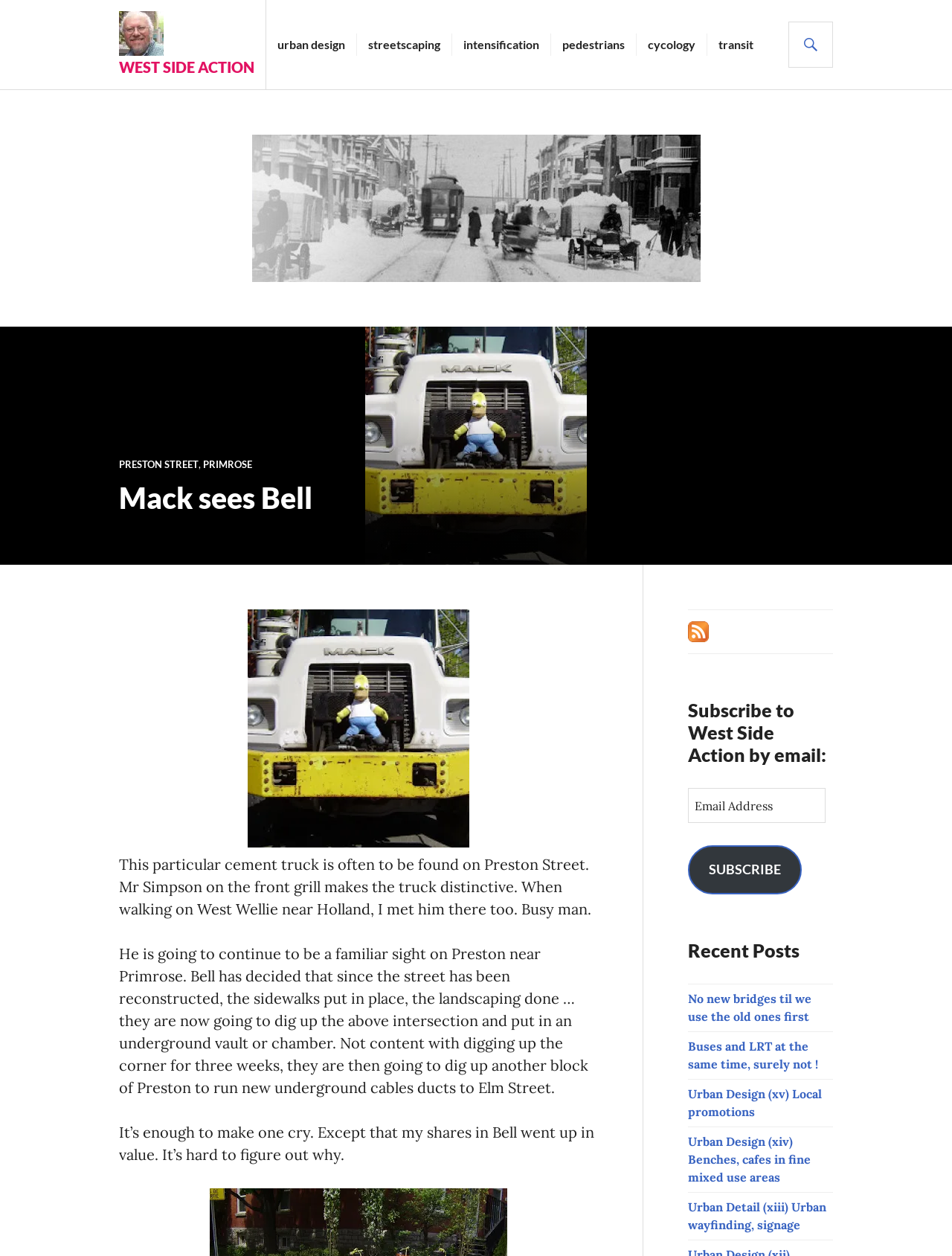Show the bounding box coordinates for the element that needs to be clicked to execute the following instruction: "View the recent post 'No new bridges til we use the old ones first'". Provide the coordinates in the form of four float numbers between 0 and 1, i.e., [left, top, right, bottom].

[0.723, 0.789, 0.852, 0.815]